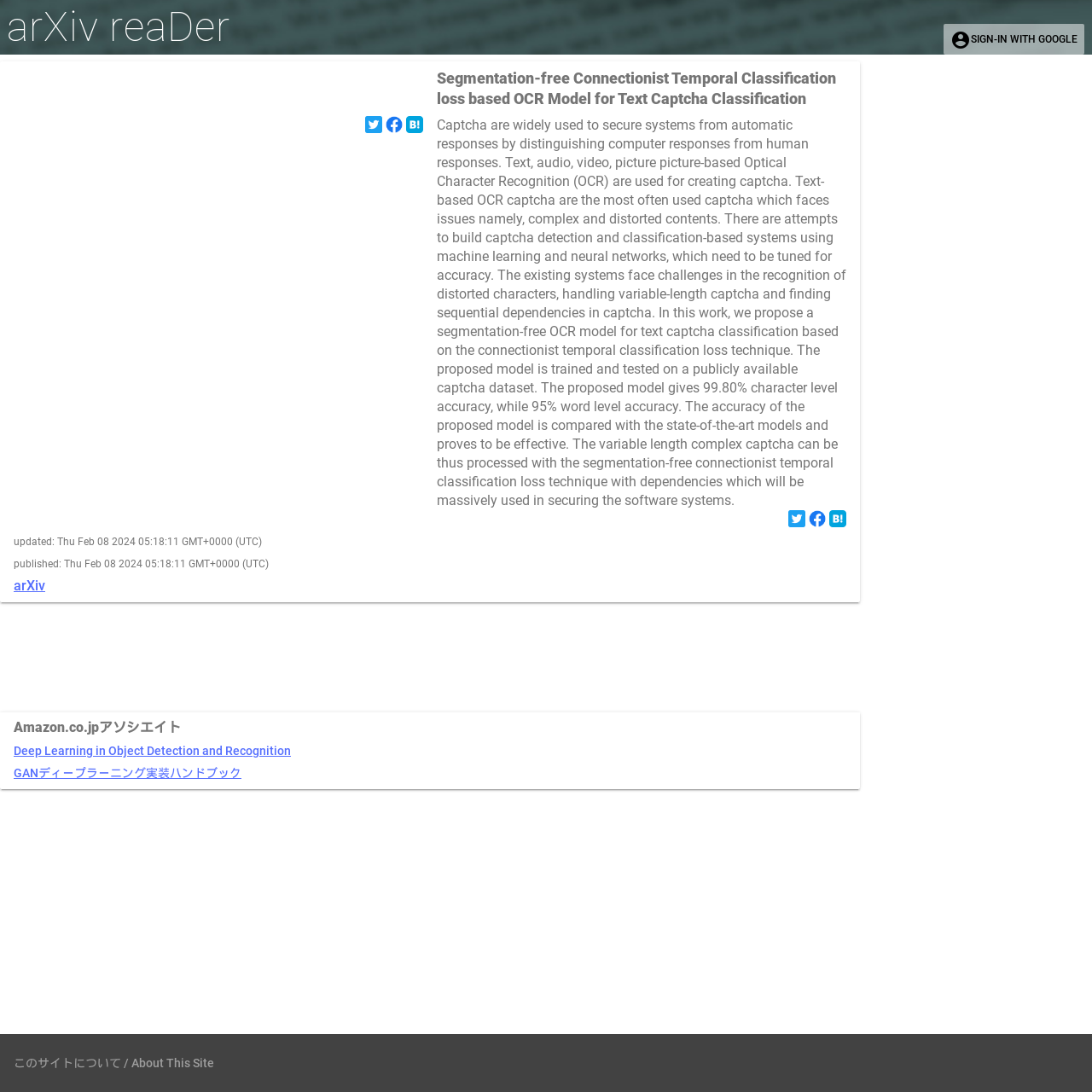Observe the image and answer the following question in detail: What is the purpose of captcha?

I found the purpose of captcha by reading the text in the StaticText element with the bounding box coordinates [0.4, 0.107, 0.775, 0.466] which explains that captcha are used to secure systems from automatic responses by distinguishing computer responses from human responses.